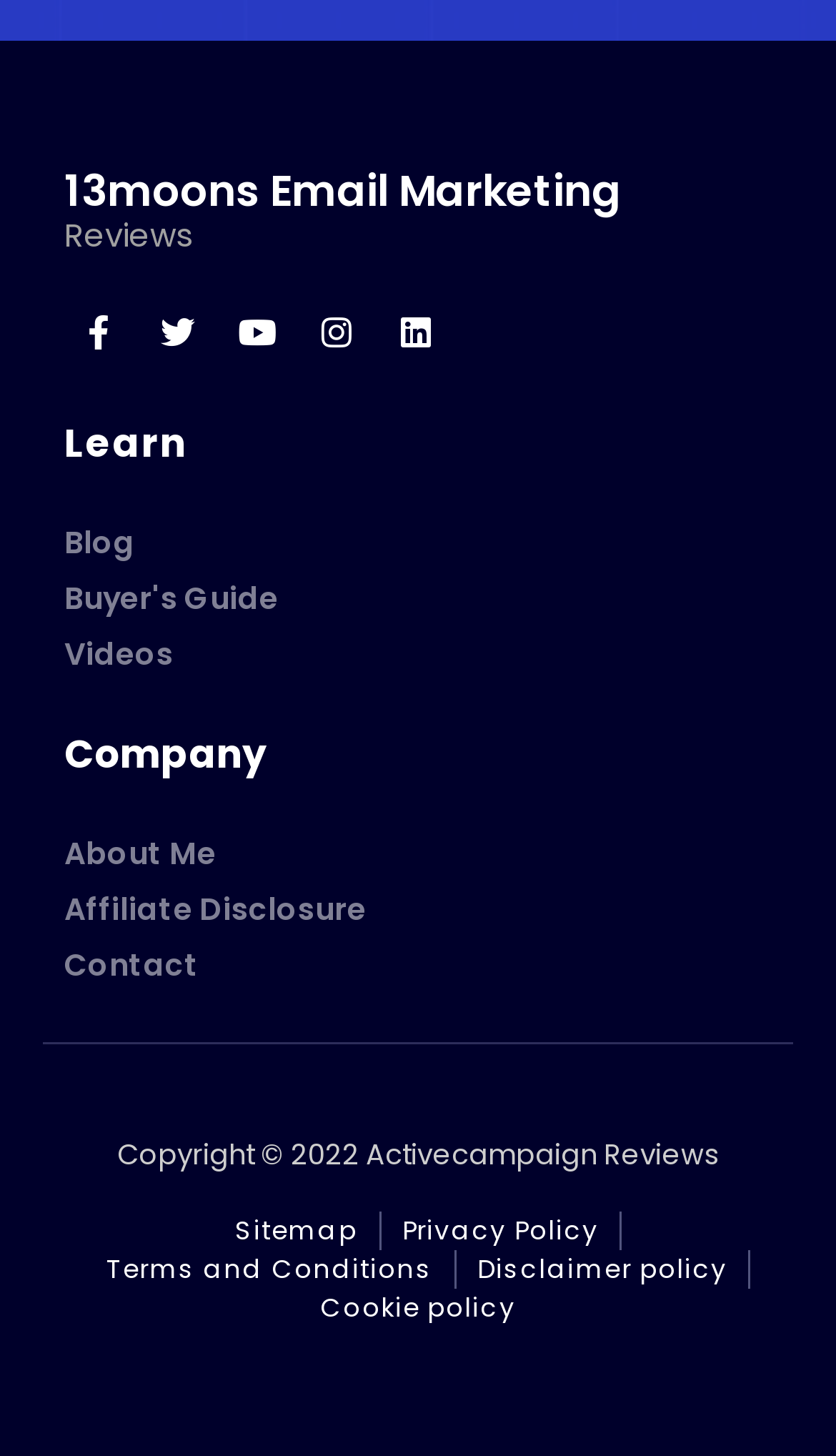How many social media links are available?
Answer the question based on the image using a single word or a brief phrase.

5